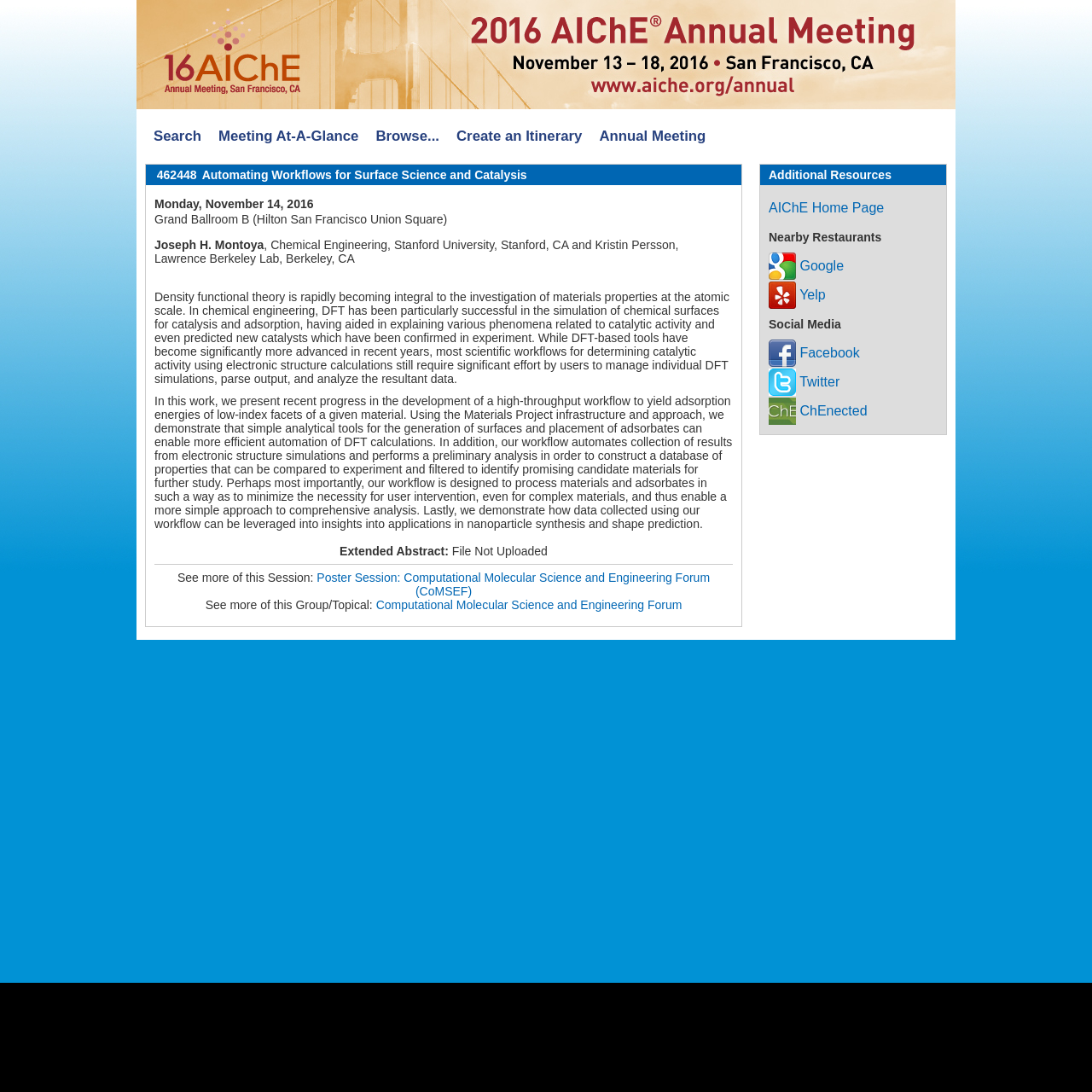Using the information in the image, give a detailed answer to the following question: What is the title of the session?

I found the title of the session by looking at the heading element with the text '462448 Automating Workflows for Surface Science and Catalysis' which is located at the top of the page.